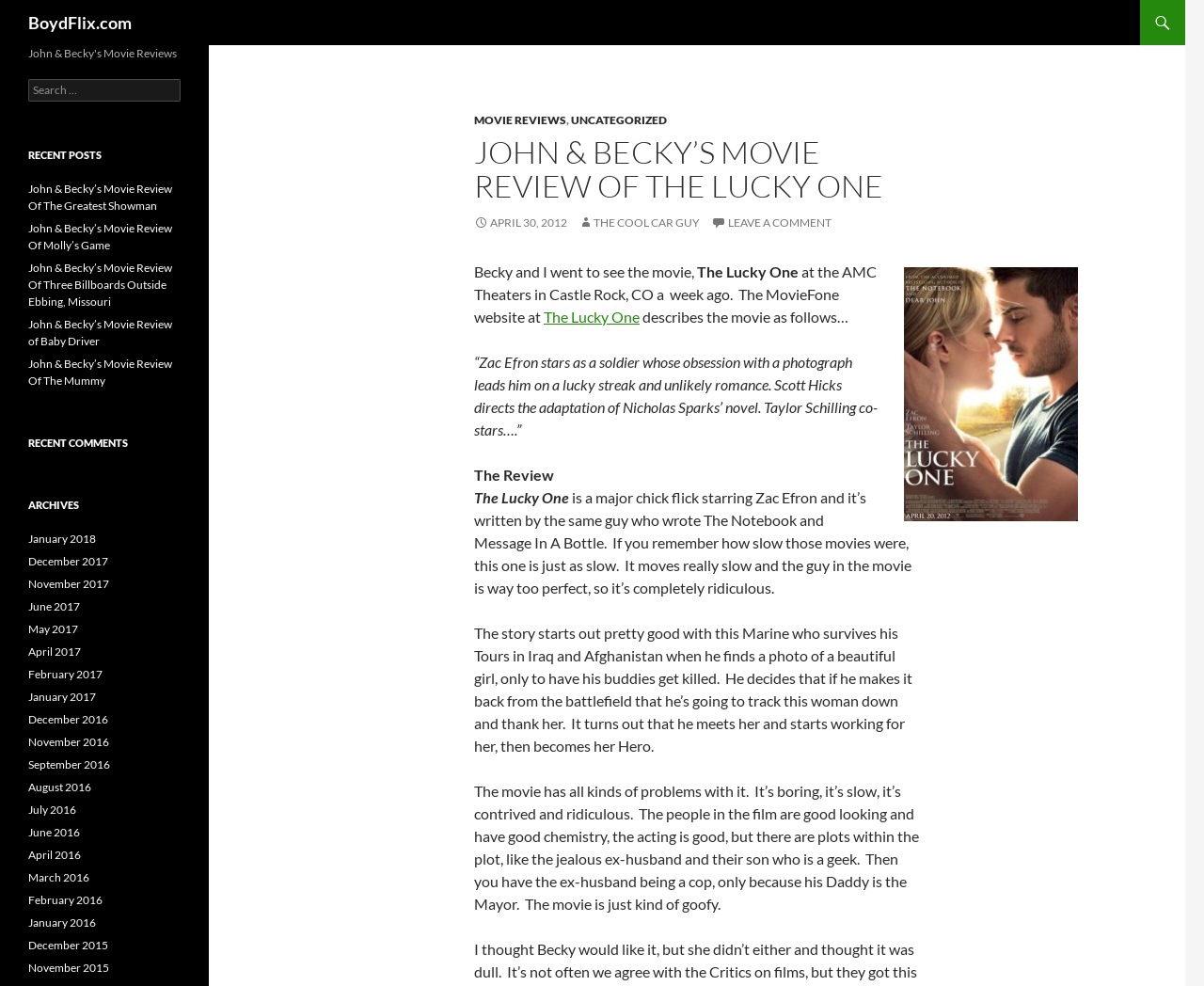From the webpage screenshot, predict the bounding box coordinates (top-left x, top-left y, bottom-right x, bottom-right y) for the UI element described here: The Lucky One

[0.452, 0.312, 0.531, 0.33]